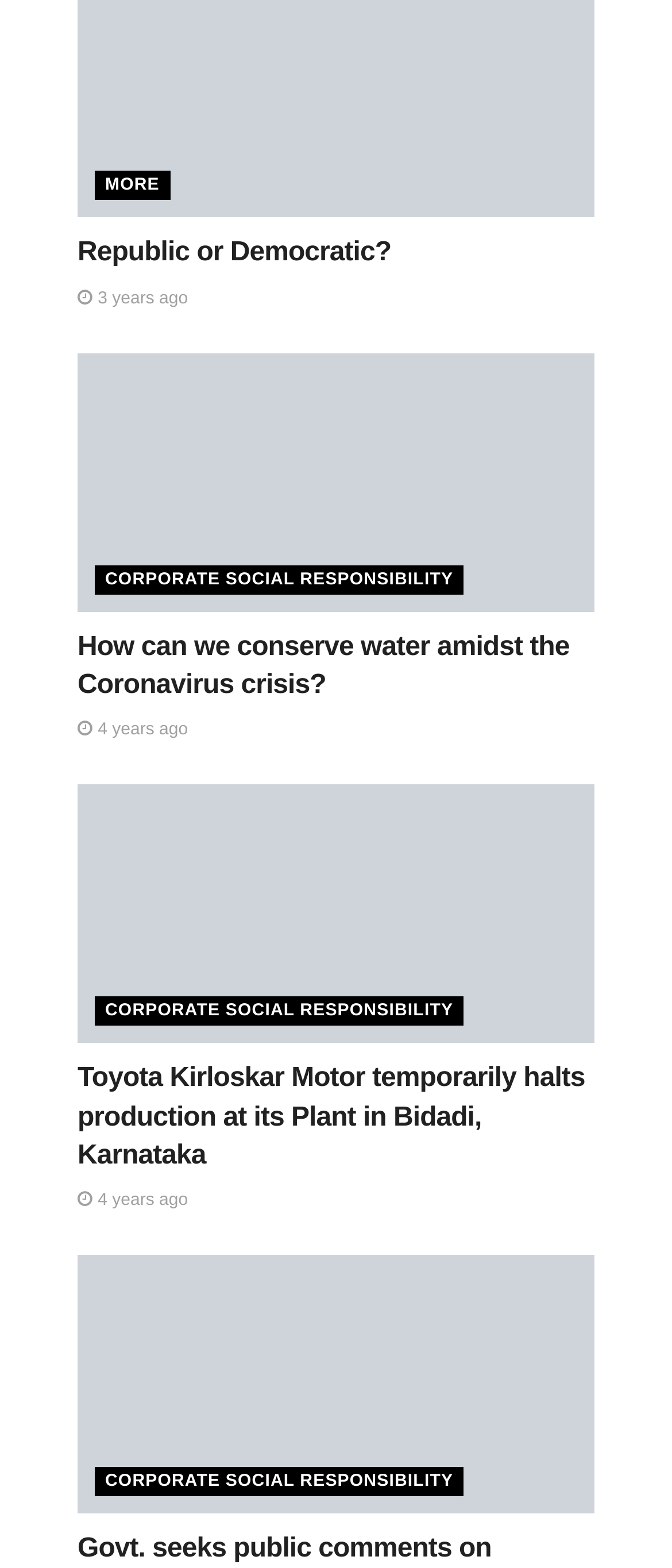Using the information in the image, could you please answer the following question in detail:
What is the topic of the first article?

The first article's heading is 'Republic or Democratic?' which suggests that the topic of the article is related to the difference between Republic and Democratic systems.